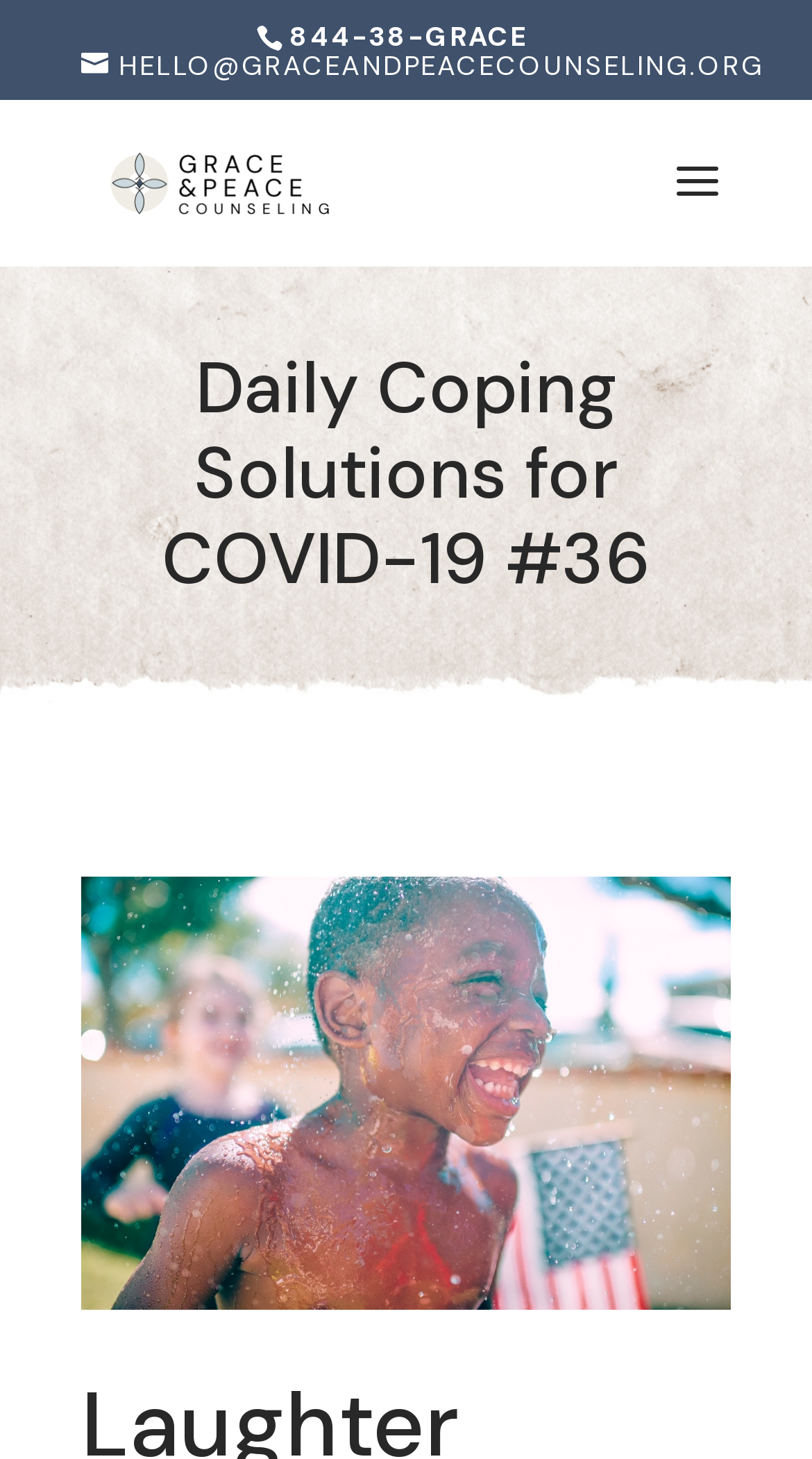Locate and extract the headline of this webpage.

Daily Coping Solutions for COVID-19 #36